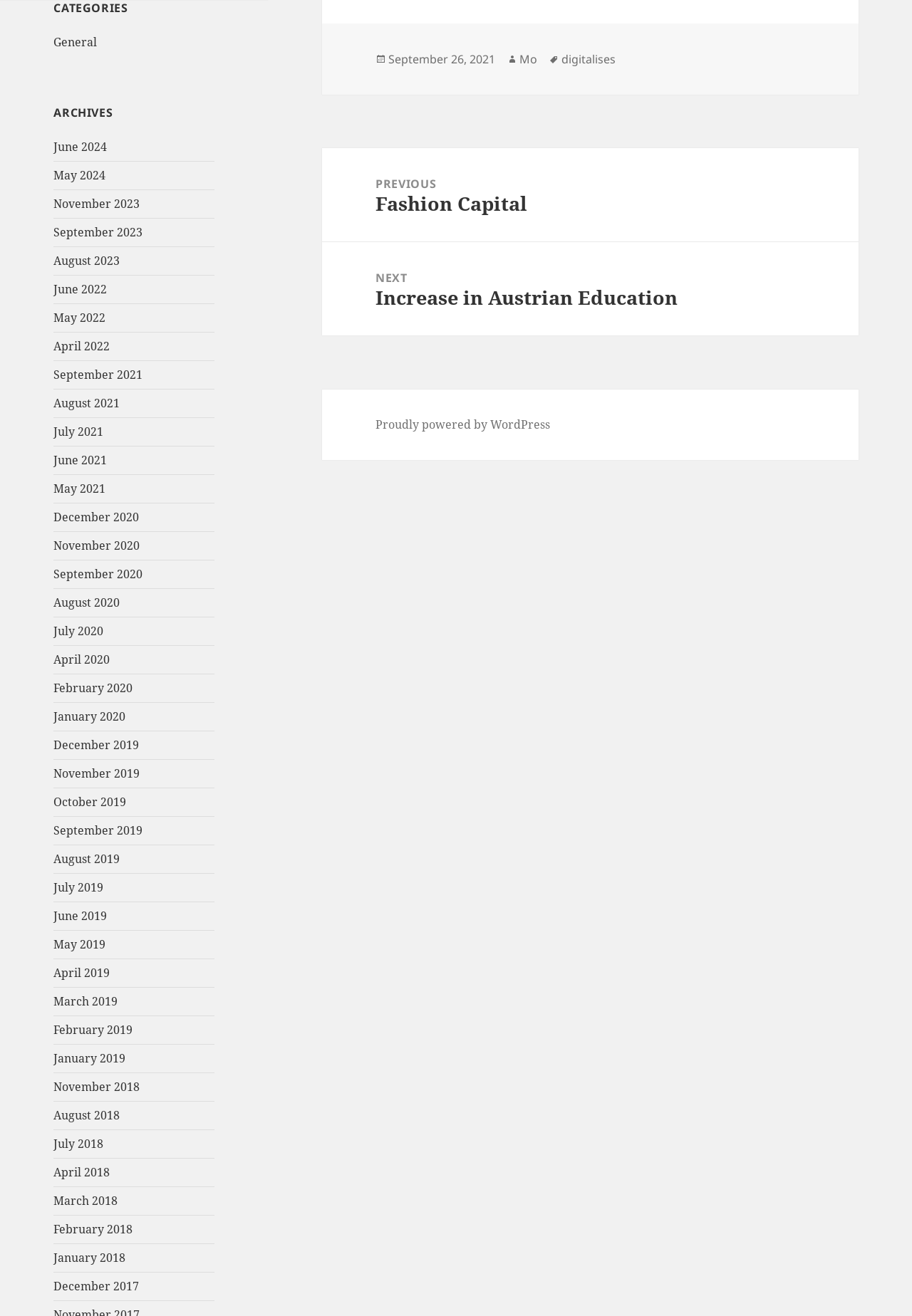Locate the bounding box coordinates of the element to click to perform the following action: 'Click on the 'General' category'. The coordinates should be given as four float values between 0 and 1, in the form of [left, top, right, bottom].

[0.059, 0.026, 0.106, 0.038]